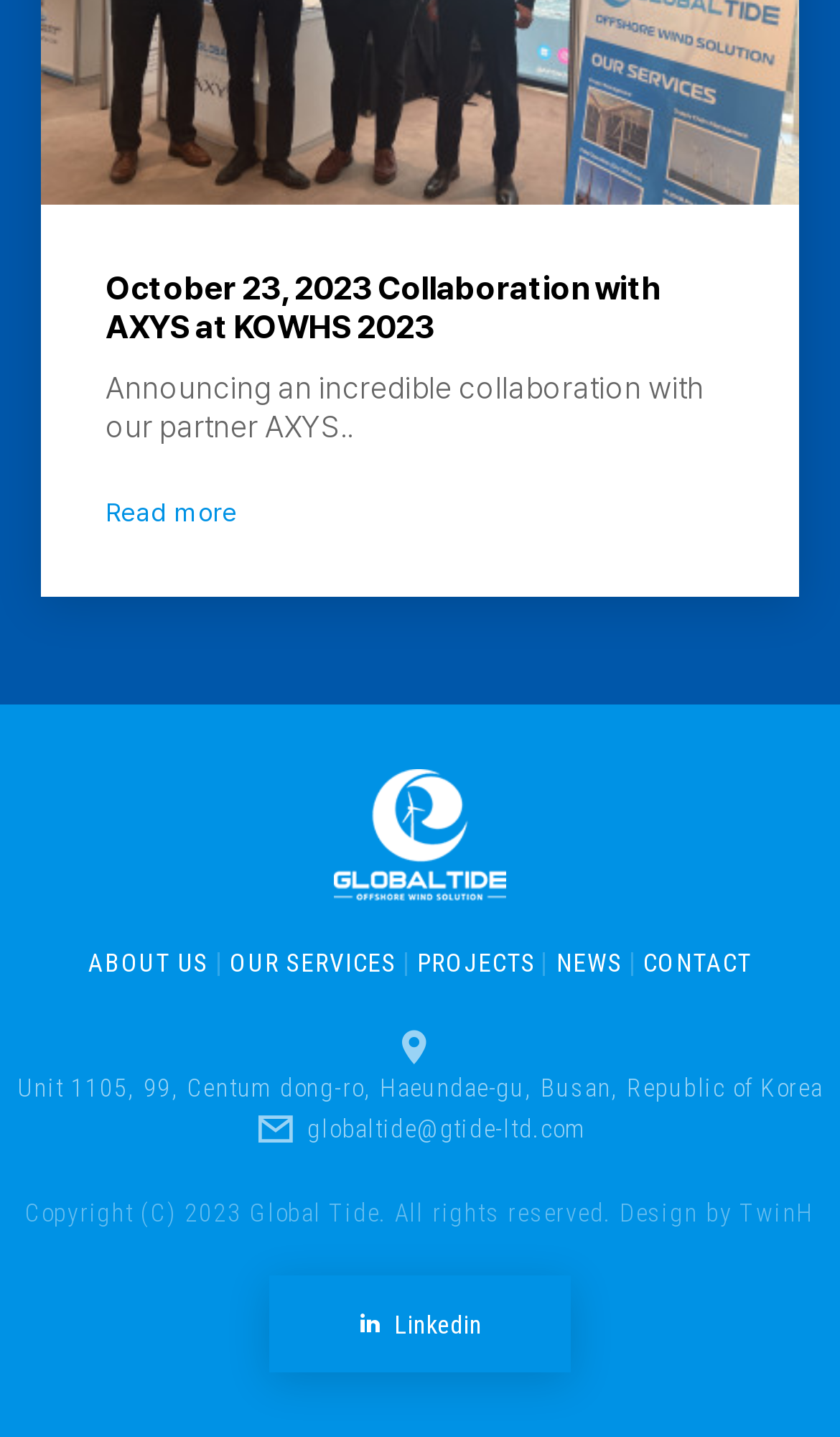Determine the bounding box for the described HTML element: "TwinH". Ensure the coordinates are four float numbers between 0 and 1 in the format [left, top, right, bottom].

[0.881, 0.833, 0.97, 0.854]